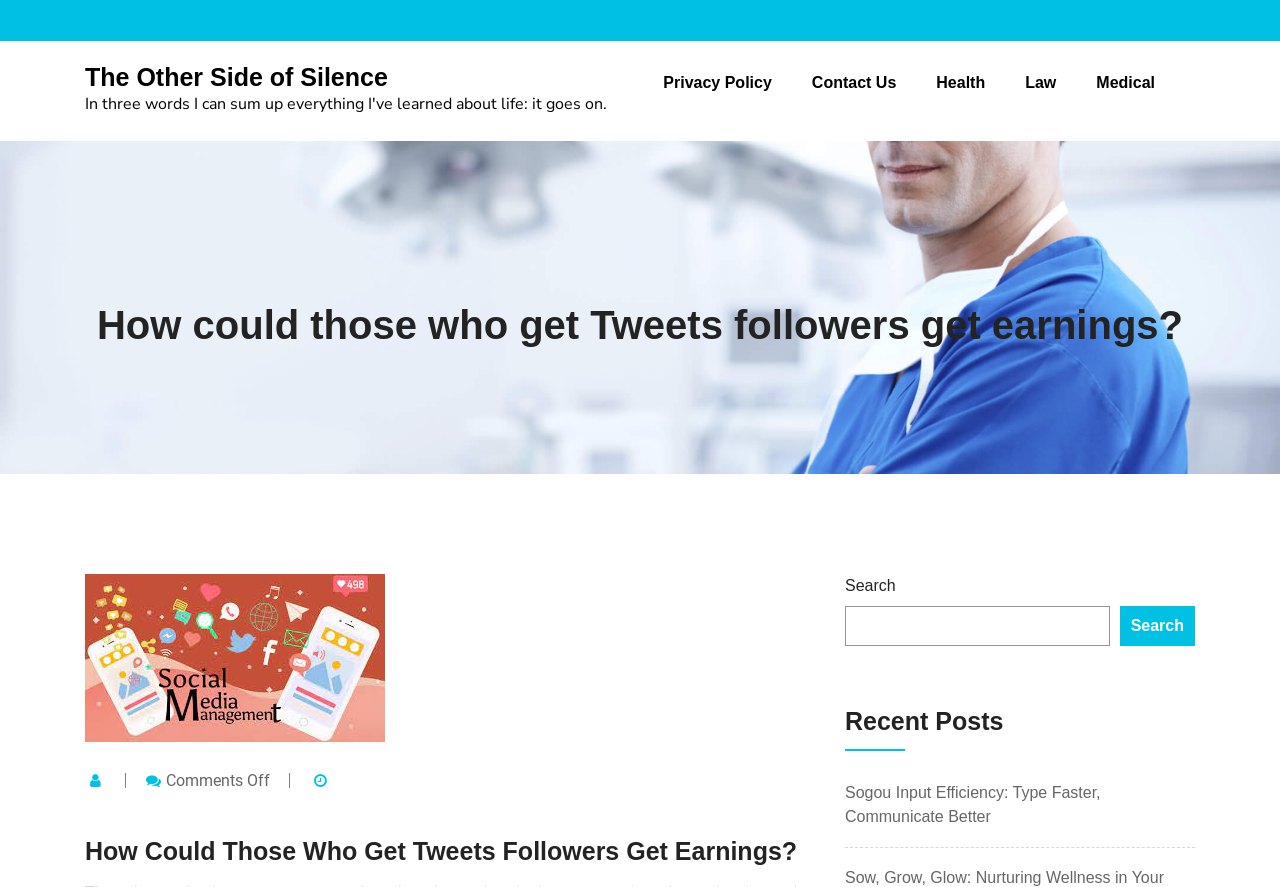Summarize the contents and layout of the webpage in detail.

The webpage is about exploring how individuals with a large number of Twitter followers can generate earnings. The title of the webpage, "How could those who get Tweets followers get earnings? – The Other Side of Silence", is prominently displayed at the top. 

Below the title, there is a heading with the same text, "The Other Side of Silence", which is a link. To the right of this heading, there are several links, including "Privacy Policy", "Contact Us", "Health", "Law", and "Medical", which are likely navigation links.

Further down, there is a large heading that repeats the question, "How could those who get Tweets followers get earnings?", which is also a link. Below this heading, there is a text "Comments Off" indicating that comments are not allowed on this page.

At the bottom of the page, there is a section with a heading "How Could Those Who Get Tweets Followers Get Earnings?", which contains a search bar with a search button and a heading "Recent Posts". Below the search bar, there is a link to a recent post titled "Sogou Input Efficiency: Type Faster, Communicate Better".